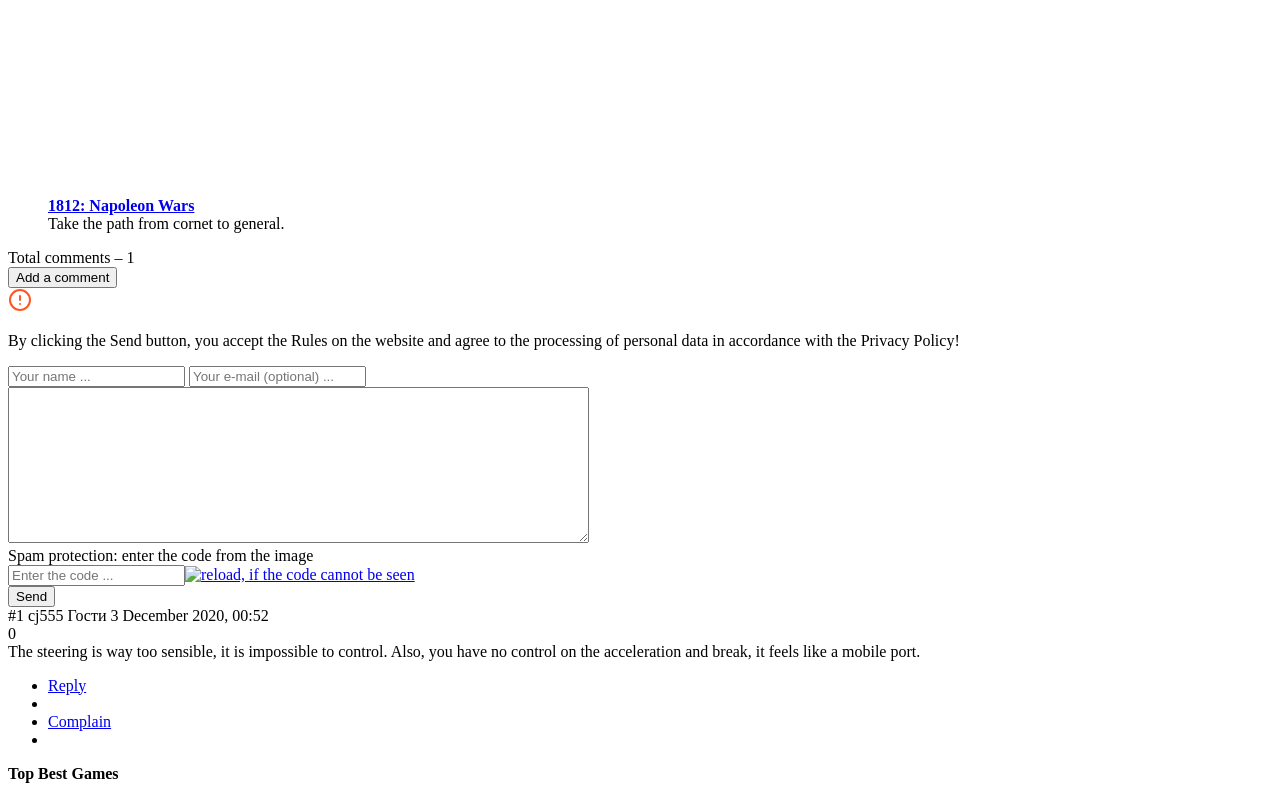Please provide the bounding box coordinates for the element that needs to be clicked to perform the instruction: "Enter the spam protection code in the text field". The coordinates must consist of four float numbers between 0 and 1, formatted as [left, top, right, bottom].

[0.006, 0.716, 0.145, 0.742]